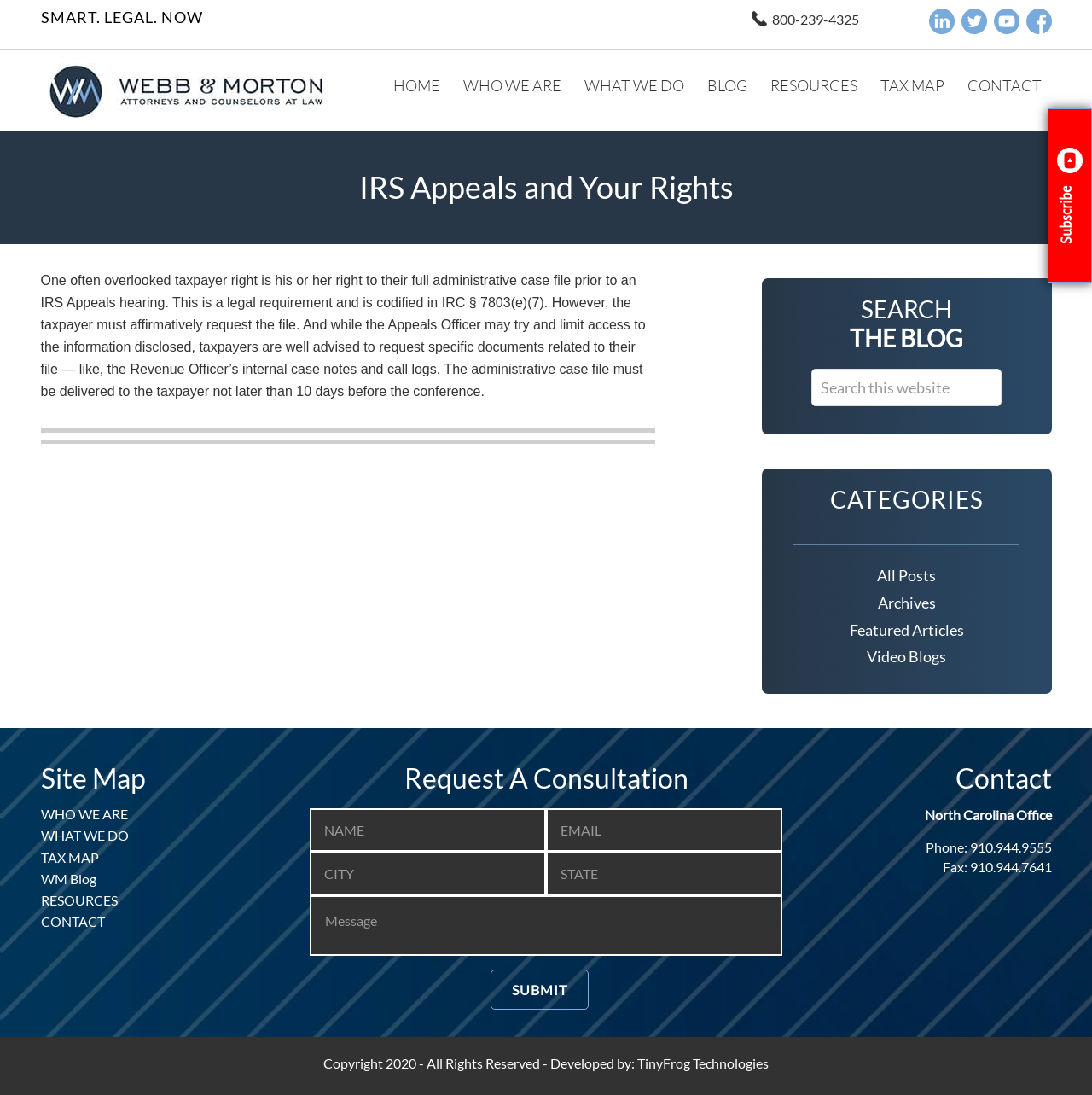Please locate the bounding box coordinates of the region I need to click to follow this instruction: "Visit the LinkedIn page".

[0.85, 0.008, 0.874, 0.036]